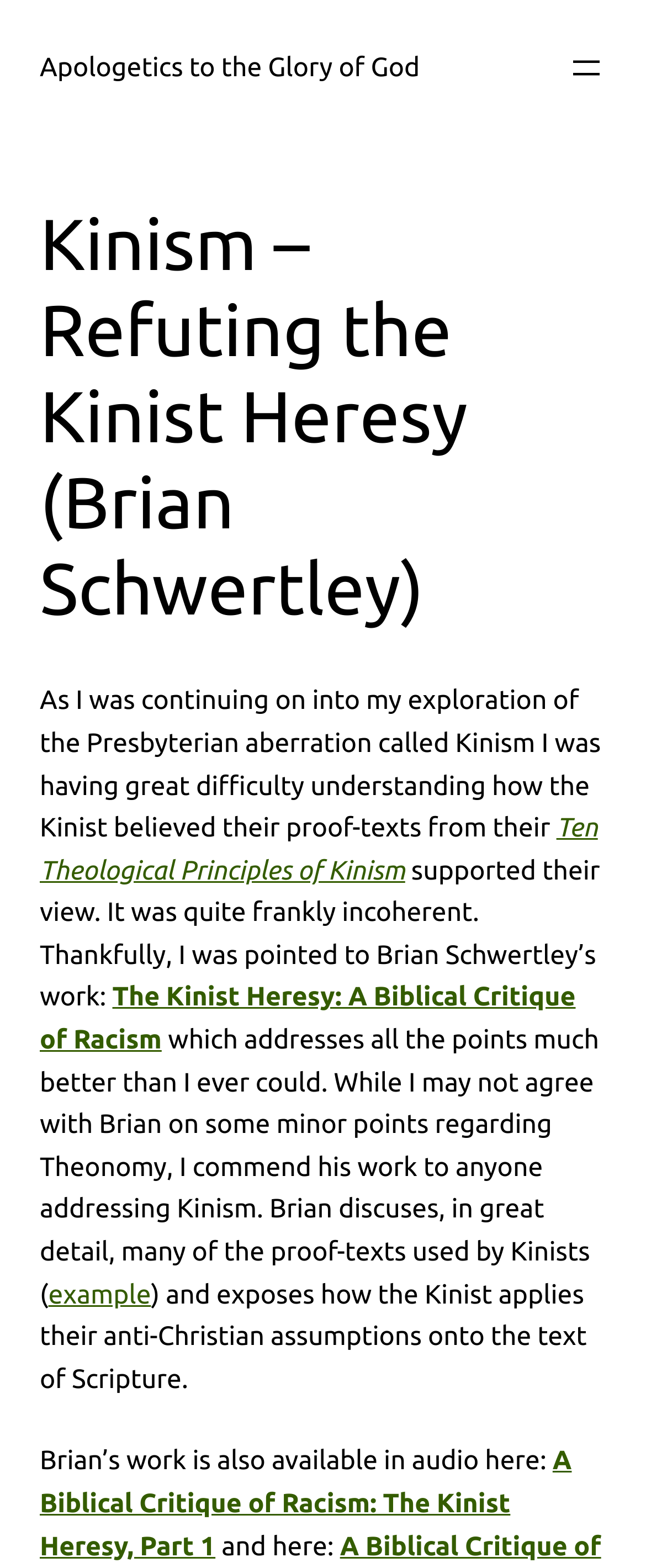Identify the text that serves as the heading for the webpage and generate it.

Kinism – Refuting the Kinist Heresy (Brian Schwertley)